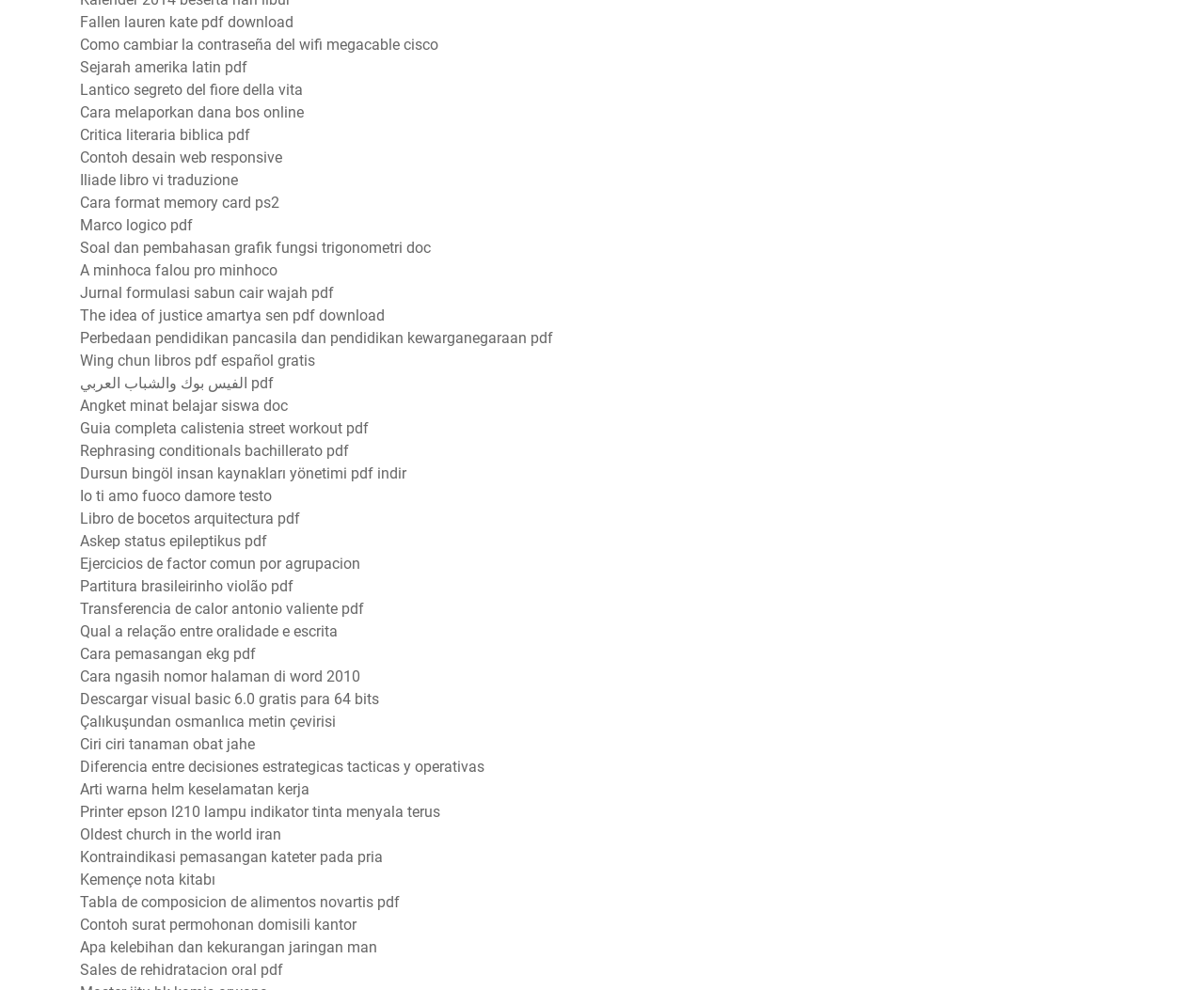Provide a short, one-word or phrase answer to the question below:
How many links are on this webpage?

339